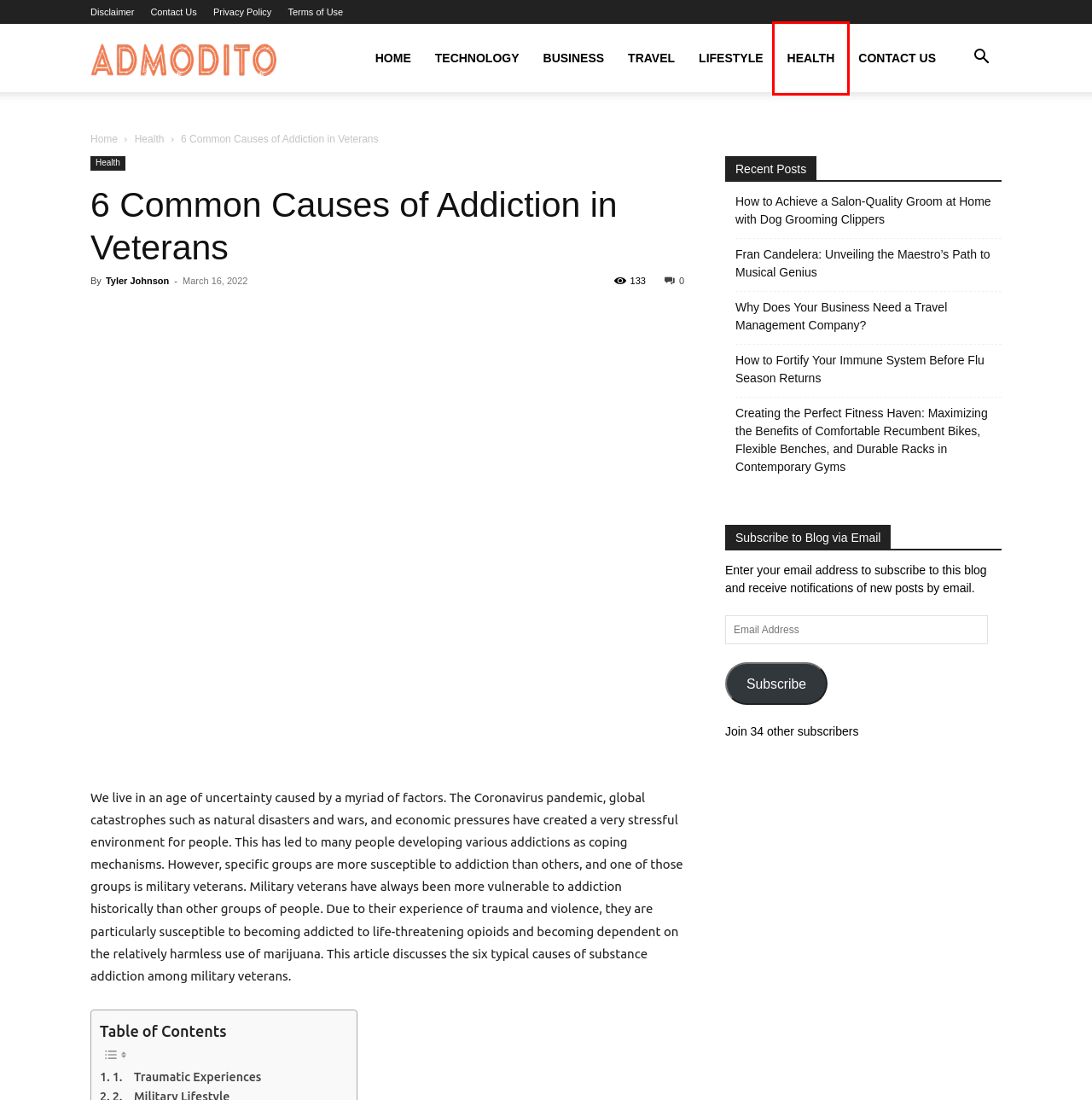Examine the screenshot of the webpage, which includes a red bounding box around an element. Choose the best matching webpage description for the page that will be displayed after clicking the element inside the red bounding box. Here are the candidates:
A. Fran Candelera: Unveiling the Maestro’s Path to Musical Genius - Admodito
B. How to Fortify Your Immune System Before Flu Season Returns - Admodito
C. How to Achieve a Salon-Quality Groom at Home with Dog Grooming Clippers - Admodito
D. Disclaimer - Admodito
E. Travel Archives - Admodito
F. Lifestyle Archives - Admodito
G. Health Archives - Admodito
H. Contact Us - Admodito

G